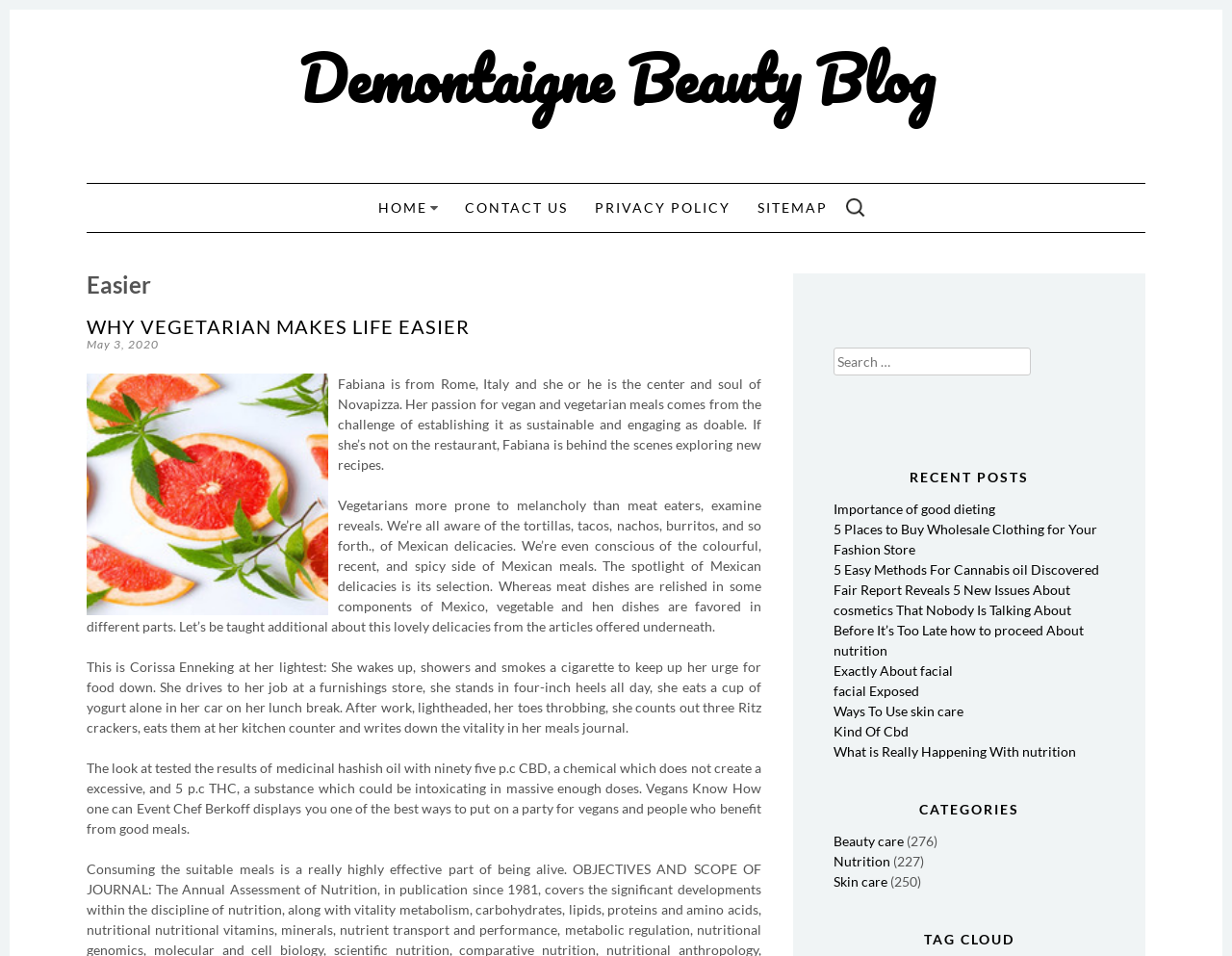Identify the bounding box coordinates of the region that should be clicked to execute the following instruction: "Search for something".

[0.682, 0.195, 0.709, 0.239]